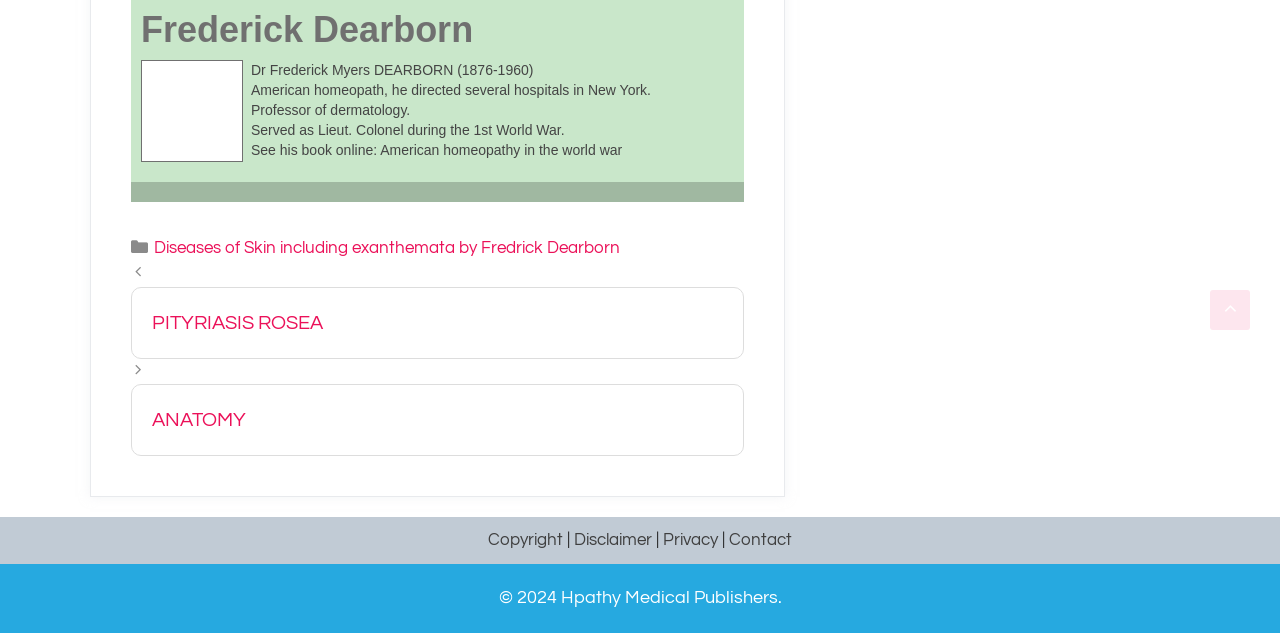What is the title of the book written by Frederick Myers Dearborn?
Kindly give a detailed and elaborate answer to the question.

I found the title of the book 'American homeopathy in the world war' in the StaticText element with the bounding box coordinates [0.196, 0.224, 0.486, 0.249]. This element is a direct child of the Root Element and is located below the profession 'Professor of dermatology'.